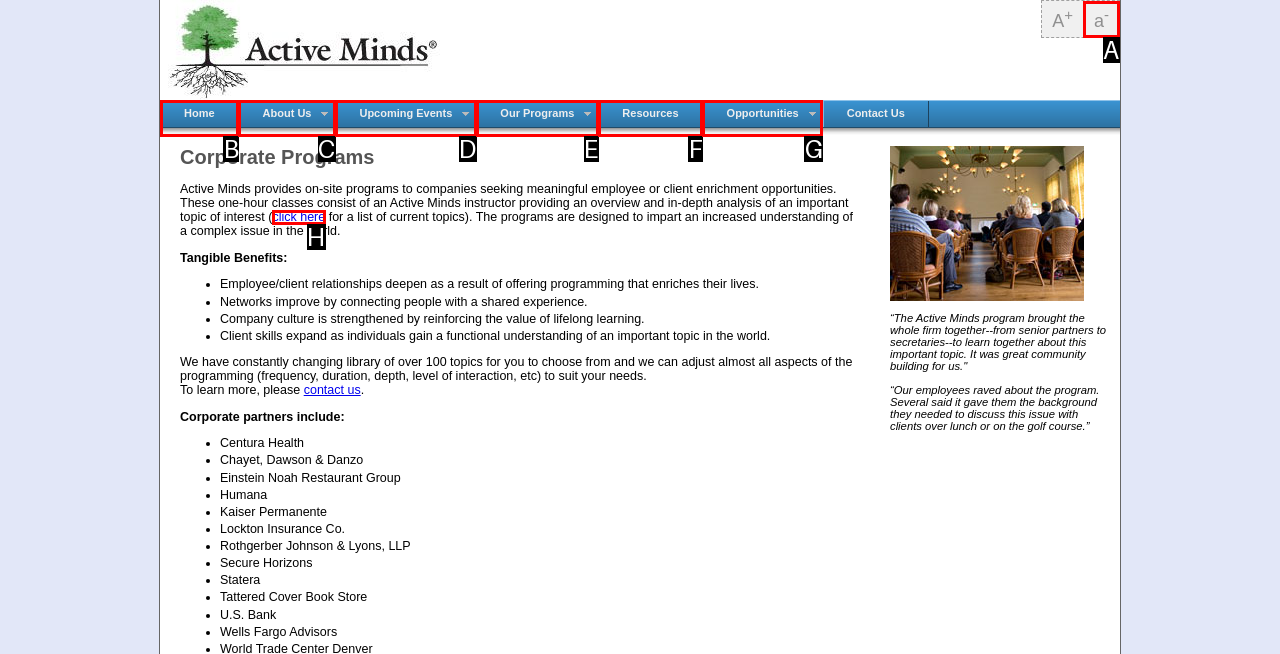Find the HTML element that suits the description: Email
Indicate your answer with the letter of the matching option from the choices provided.

None